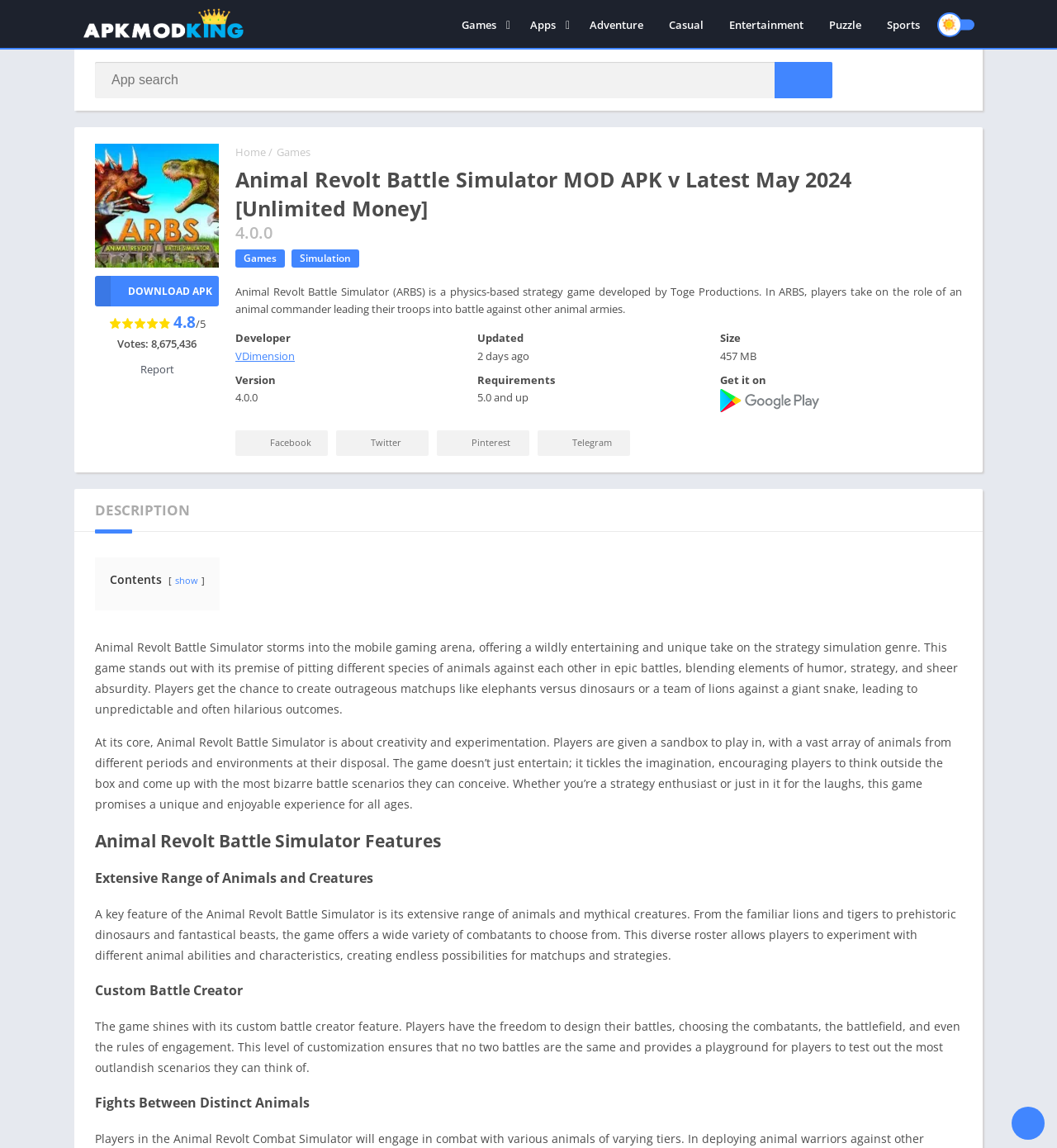Give a concise answer using one word or a phrase to the following question:
What is the name of the game?

Animal Revolt Battle Simulator